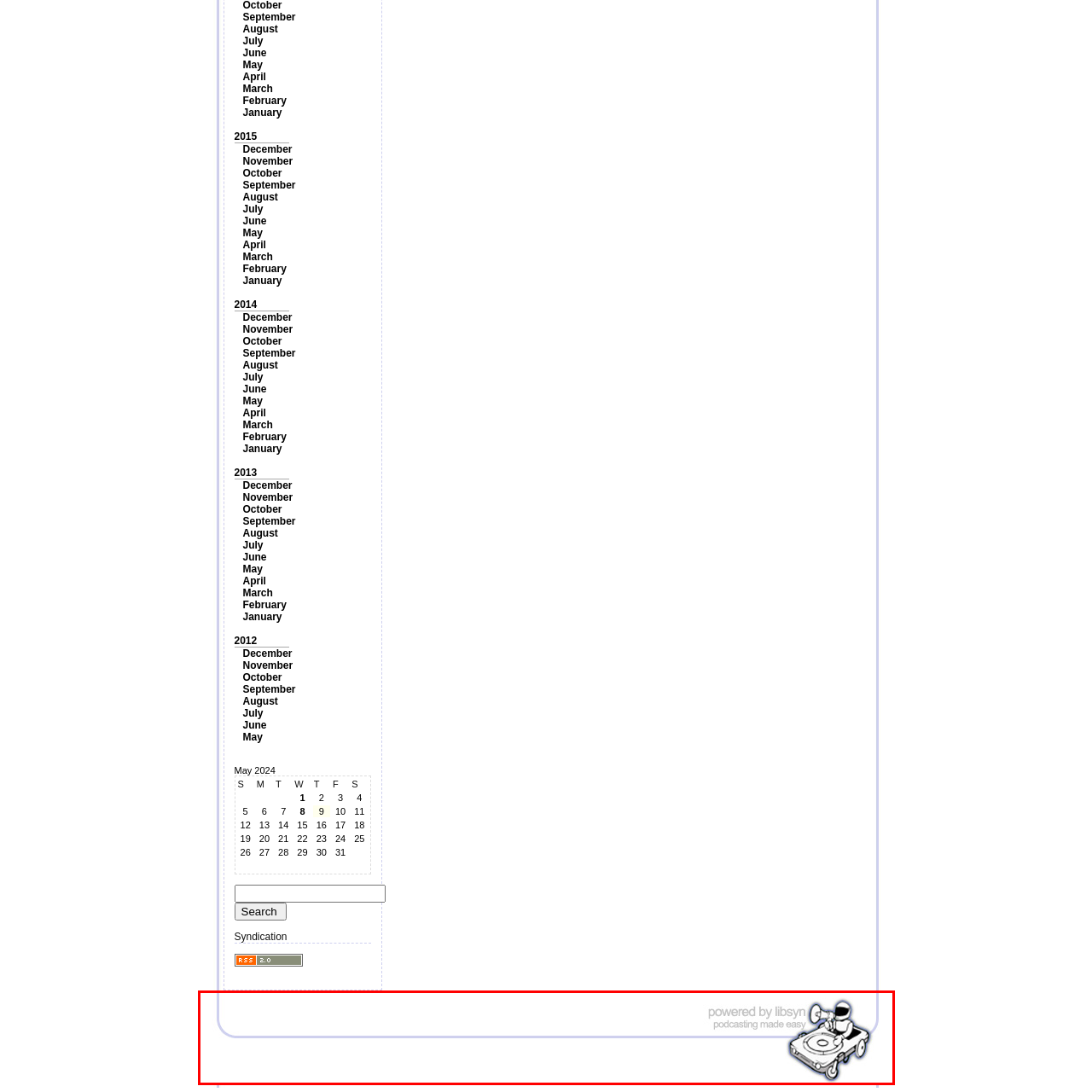Take a close look at the image outlined by the red bounding box and give a detailed response to the subsequent question, with information derived from the image: What is the emphasis of the overall aesthetic?

The caption states that the overall aesthetic emphasizes simplicity and functionality, suggesting a user-friendly experience for podcast creators and listeners alike, which implies that the design prioritizes ease of use and minimalism.